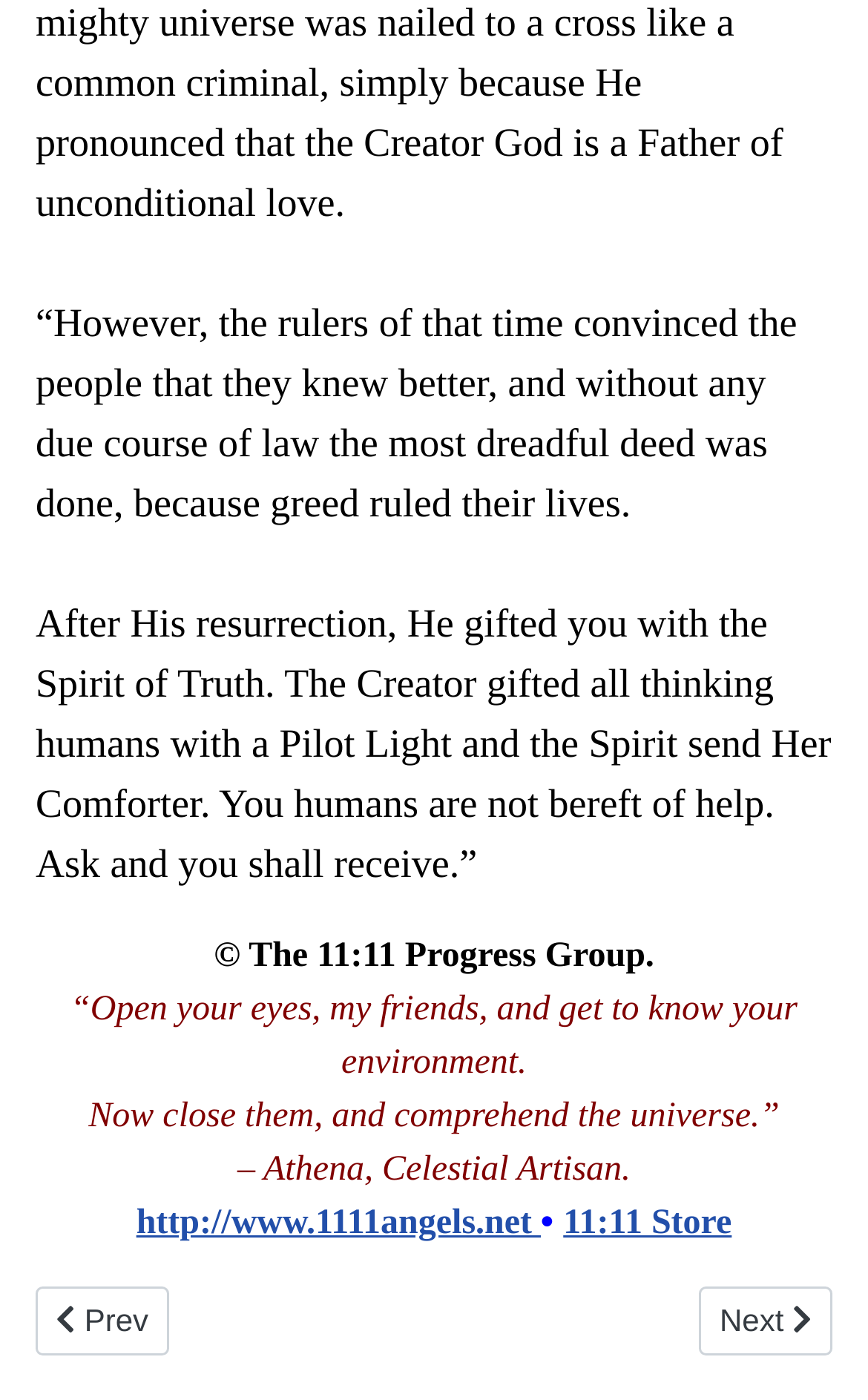Examine the screenshot and answer the question in as much detail as possible: What is the name of the website?

The question is asking about the name of the website. The answer can be found in the StaticText element with the text '© The 11:11 Progress Group.' which is located at the bottom of the page.